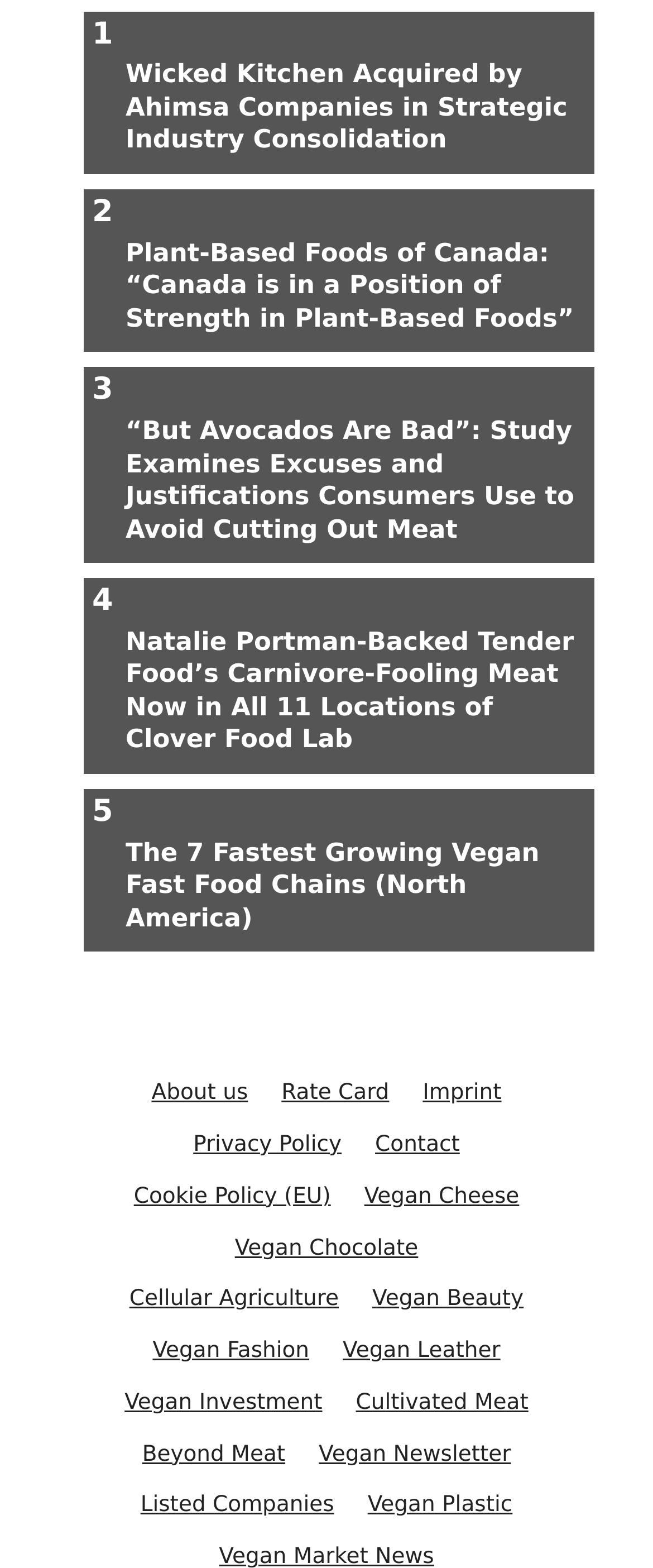Can you show the bounding box coordinates of the region to click on to complete the task described in the instruction: "Read about obtaining American College of Healthcare Sciences fake diploma"?

None